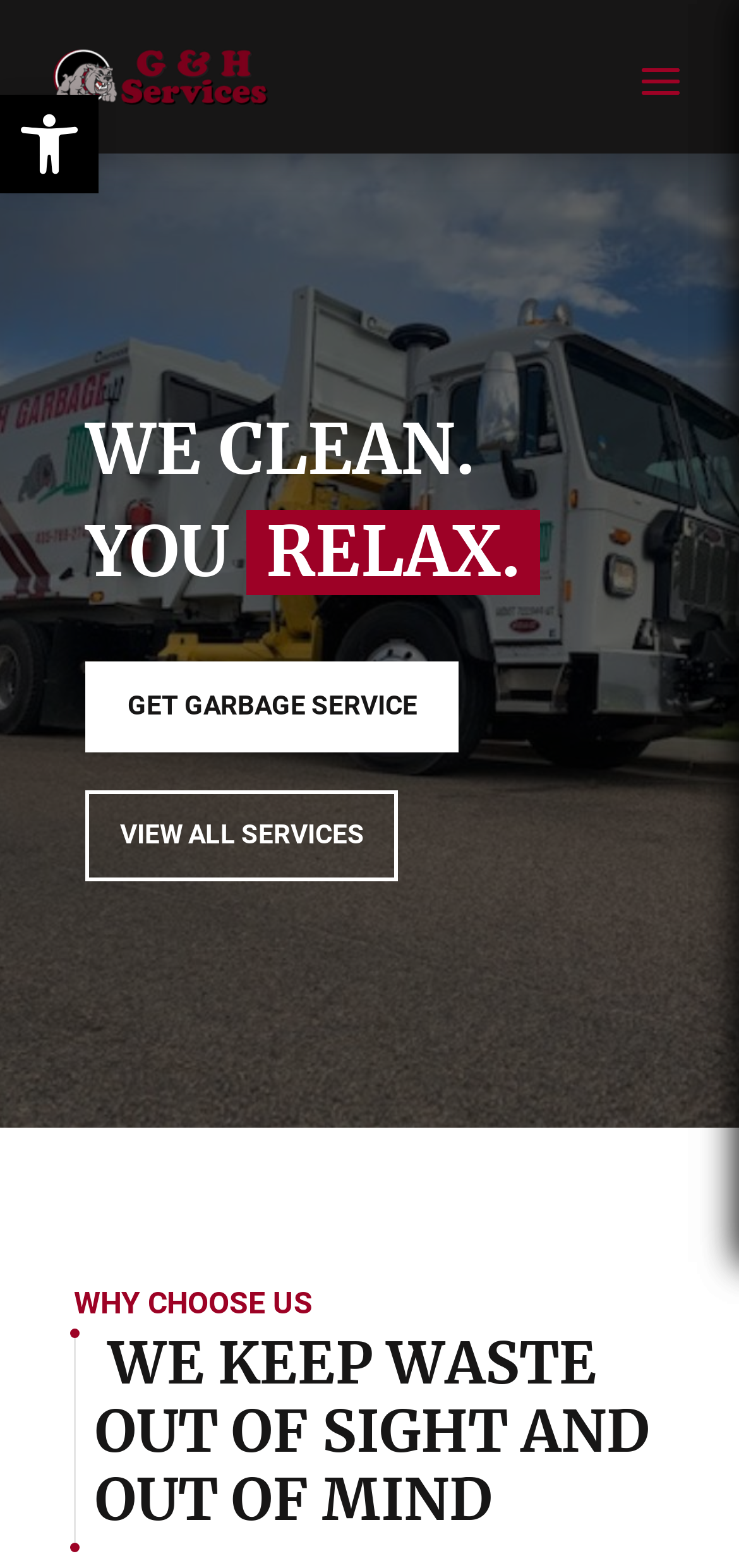Predict the bounding box coordinates of the UI element that matches this description: "Get Garbage Service". The coordinates should be in the format [left, top, right, bottom] with each value between 0 and 1.

[0.116, 0.422, 0.621, 0.48]